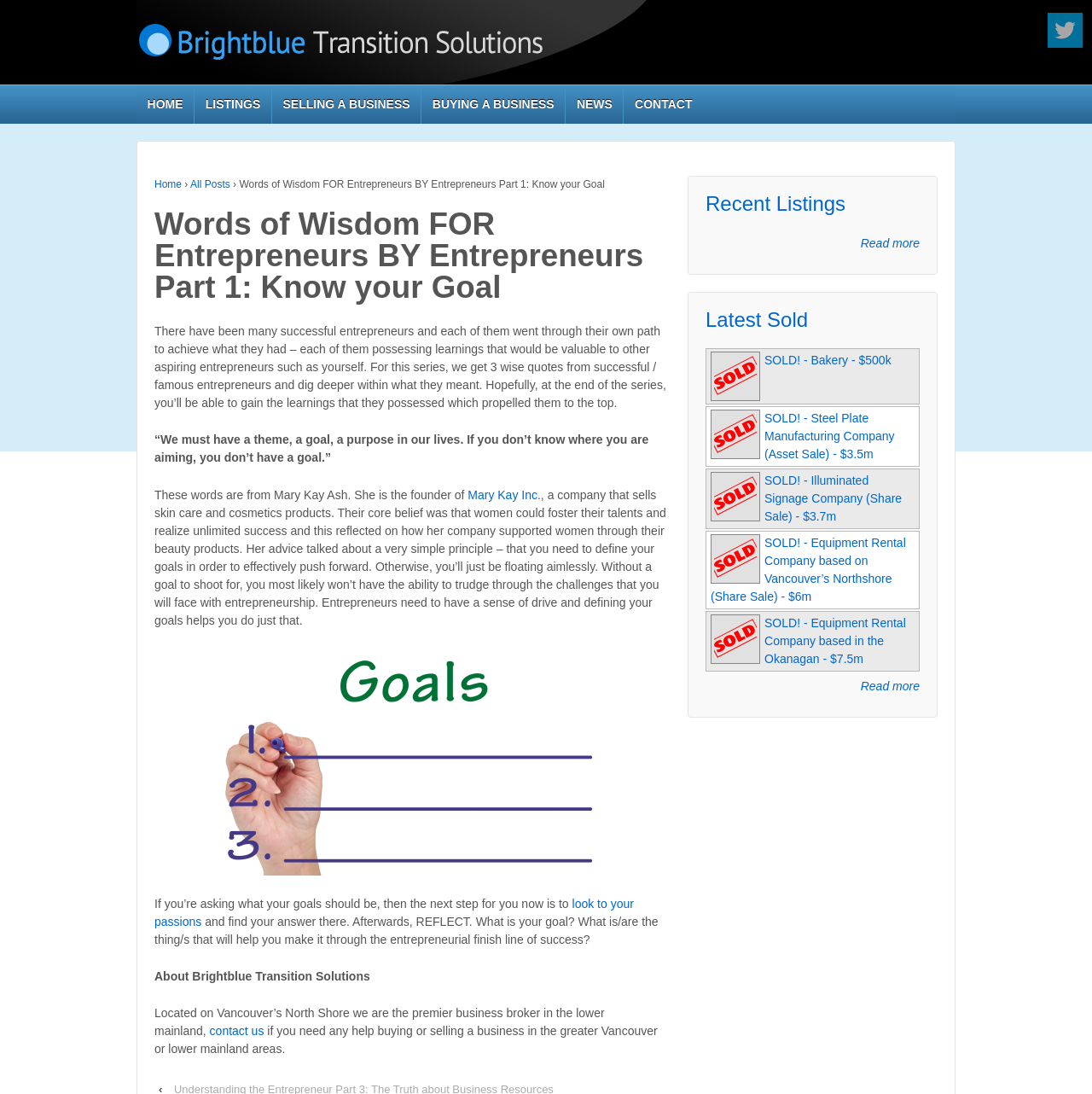Your task is to extract the text of the main heading from the webpage.

Words of Wisdom FOR Entrepreneurs BY Entrepreneurs Part 1: Know your Goal